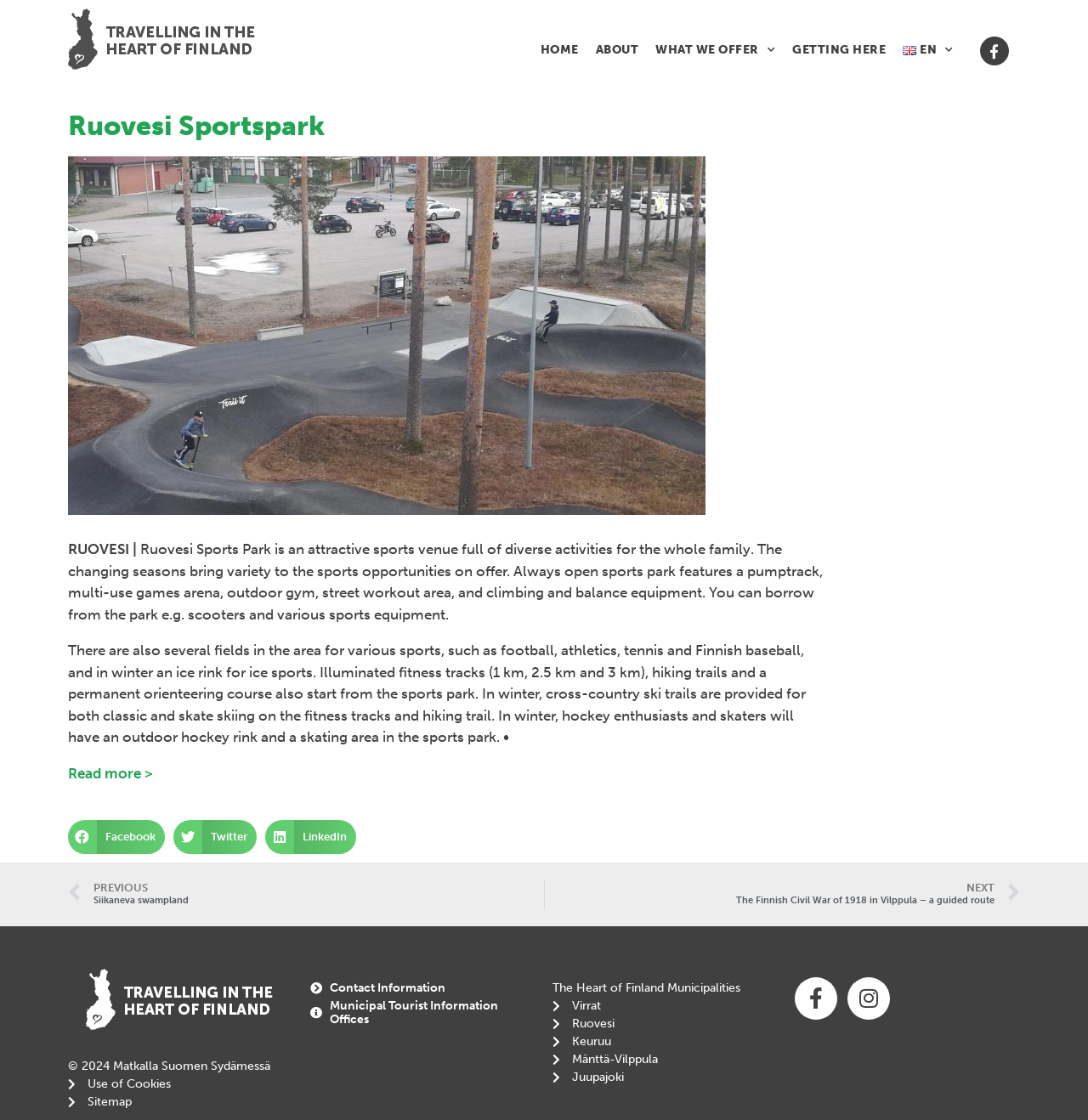Can you specify the bounding box coordinates of the area that needs to be clicked to fulfill the following instruction: "Read more about Ruovesi Sports Park"?

[0.062, 0.682, 0.14, 0.698]